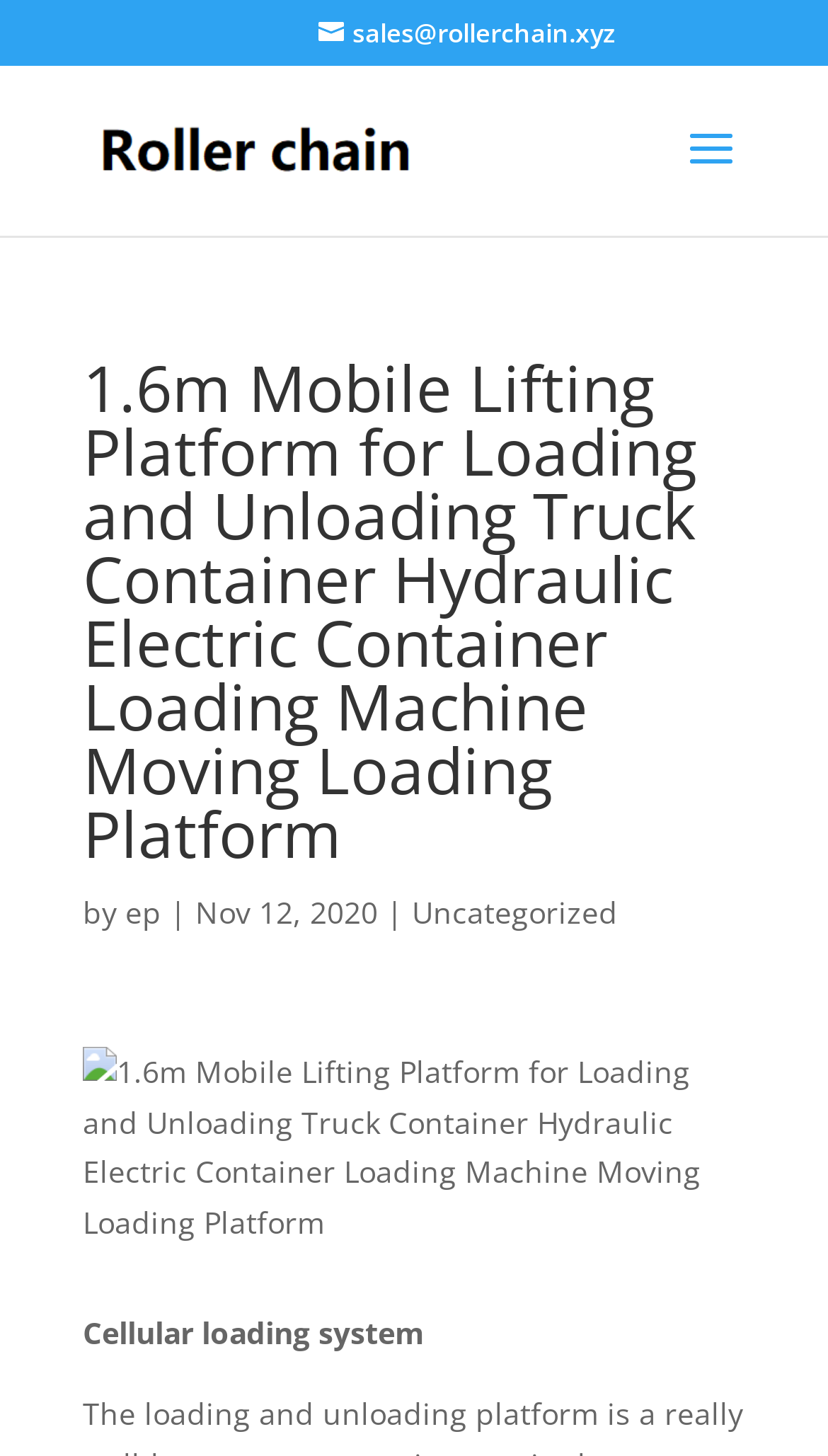What is the company's email address?
Can you provide a detailed and comprehensive answer to the question?

The email address can be found in the top section of the webpage, where it is written as a link. It is 'sales@rollerchain.xyz'.